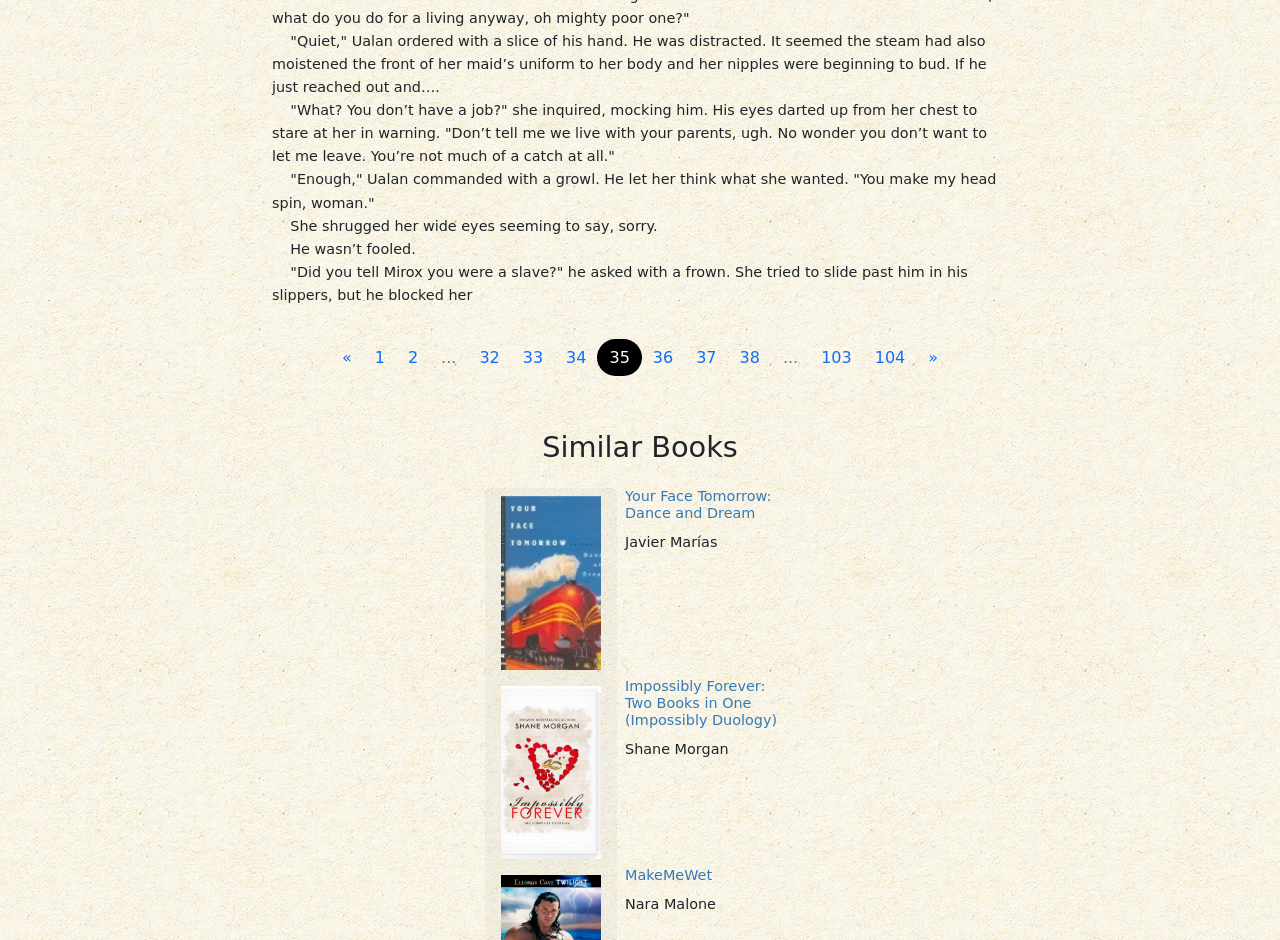Kindly determine the bounding box coordinates for the area that needs to be clicked to execute this instruction: "View chapter 103".

[0.632, 0.36, 0.675, 0.4]